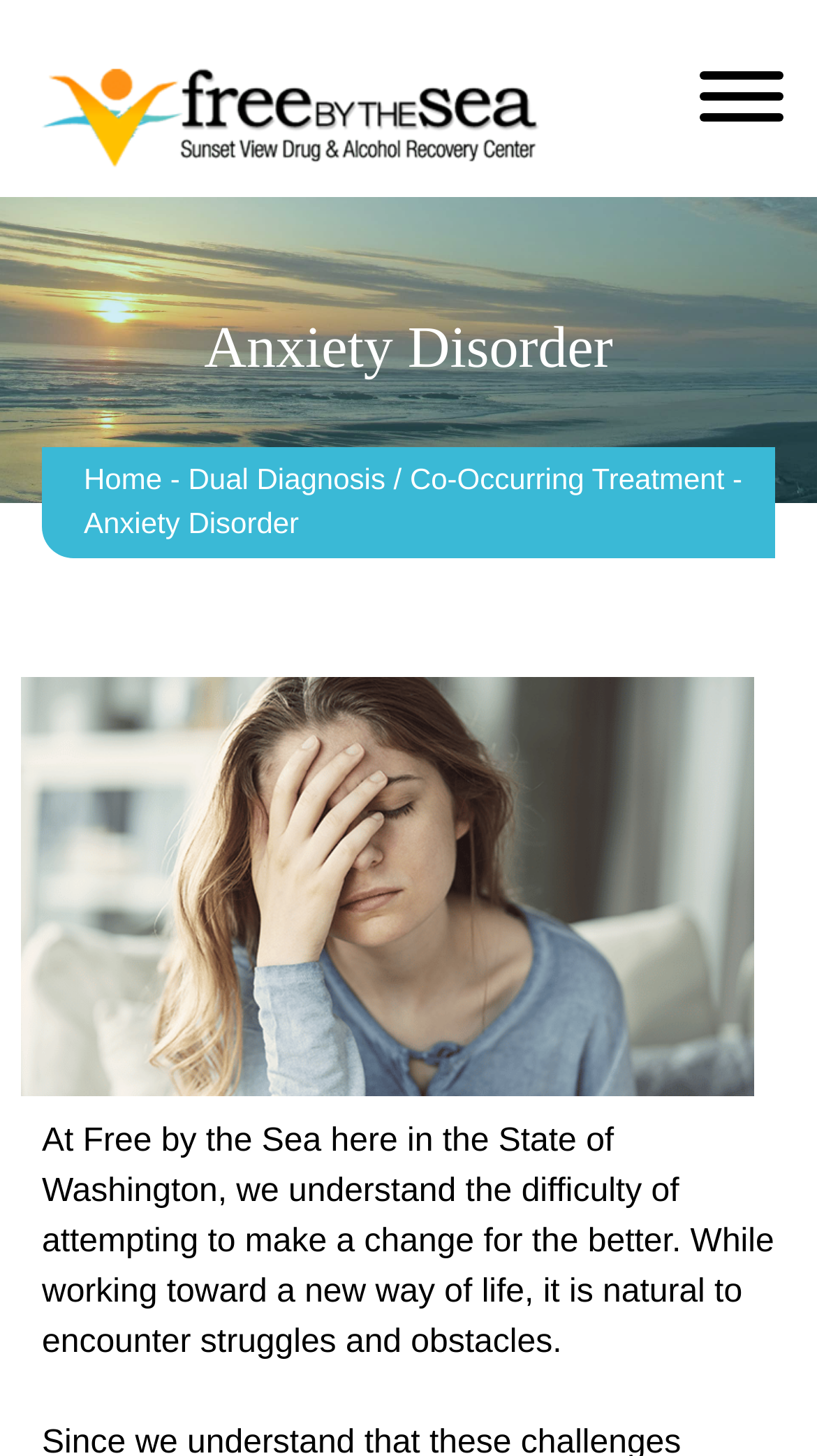Return the bounding box coordinates of the UI element that corresponds to this description: "Dual Diagnosis / Co-Occurring Treatment". The coordinates must be given as four float numbers in the range of 0 and 1, [left, top, right, bottom].

[0.23, 0.317, 0.887, 0.34]